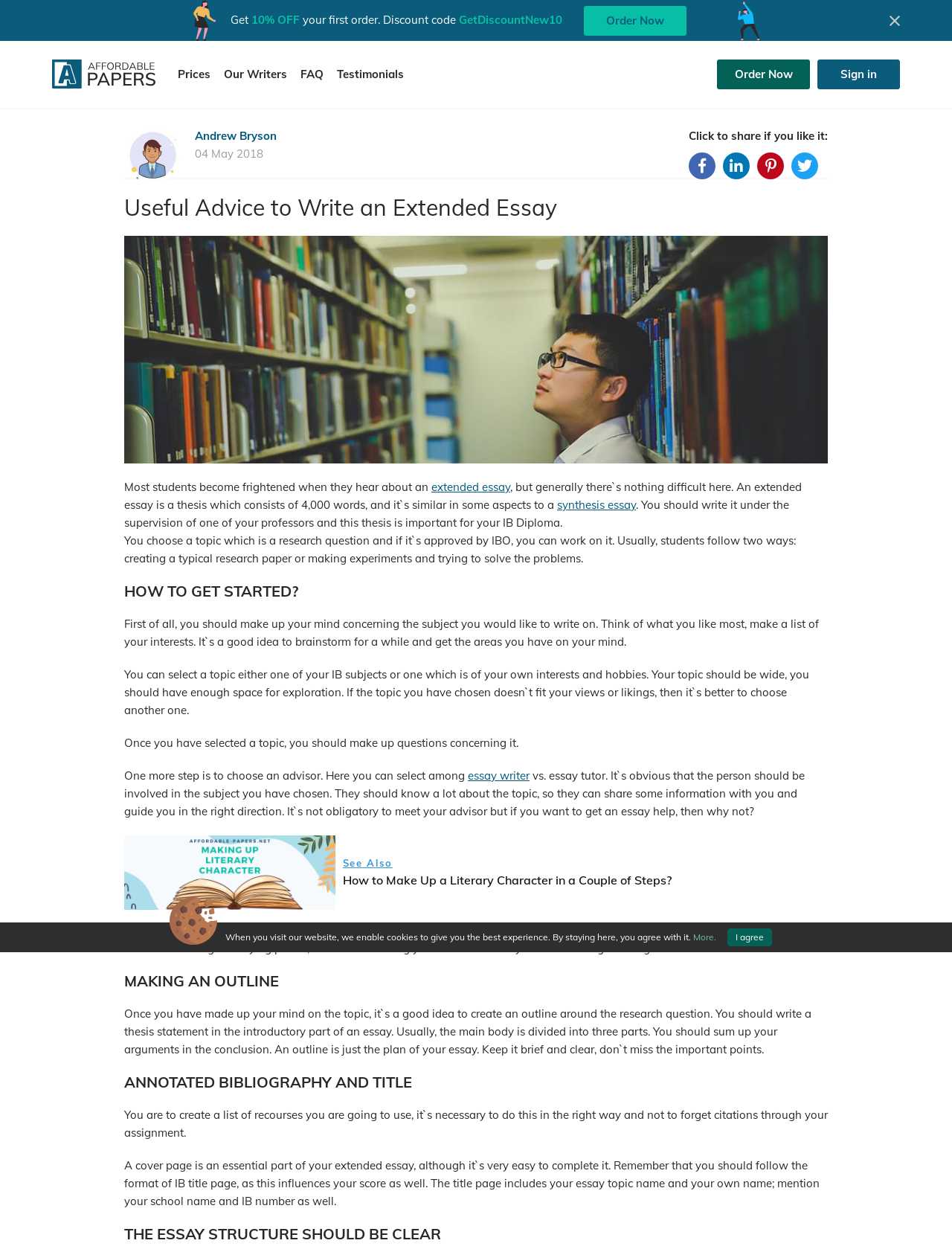What is the purpose of creating an outline for an extended essay?
Please answer using one word or phrase, based on the screenshot.

To plan the essay